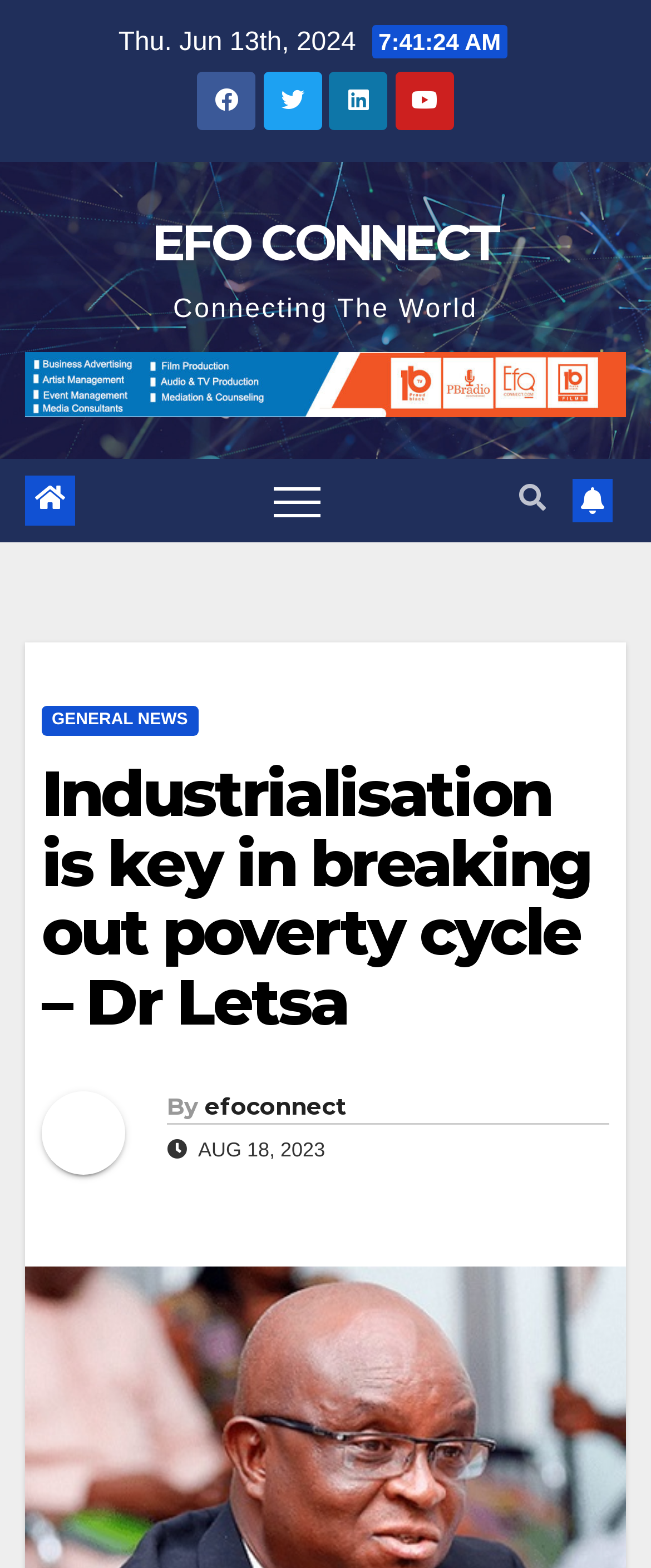Offer a comprehensive description of the webpage’s content and structure.

The webpage appears to be a news article page. At the top left, there is a date "Thu. Jun 13th, 2024" displayed. Next to it, there is a link to "EFO CONNECT" with a description "Connecting The World". On the top right, there is a navigation menu with a toggle button and several links, including a search icon, a bell icon, and a menu button.

Below the navigation menu, there is a main heading "Industrialisation is key in breaking out poverty cycle – Dr Letsa" which is a title of the news article. The article's permalink is provided next to the title. 

On the left side of the article, there is a section with a "GENERAL NEWS" link. The article's content is summarized as "Source: GNA Dr Archibald Letsa, Volta Regional Minister, says industrialisation is key to breaking out of the poverty cycle and accelerating socio-economic development. He said investing in industrialisation was one". 

At the bottom of the article, there is a section with a heading "Byefoconnect" and a link to "efoconnect". The article's publication date "AUG 18, 2023" is displayed next to it.